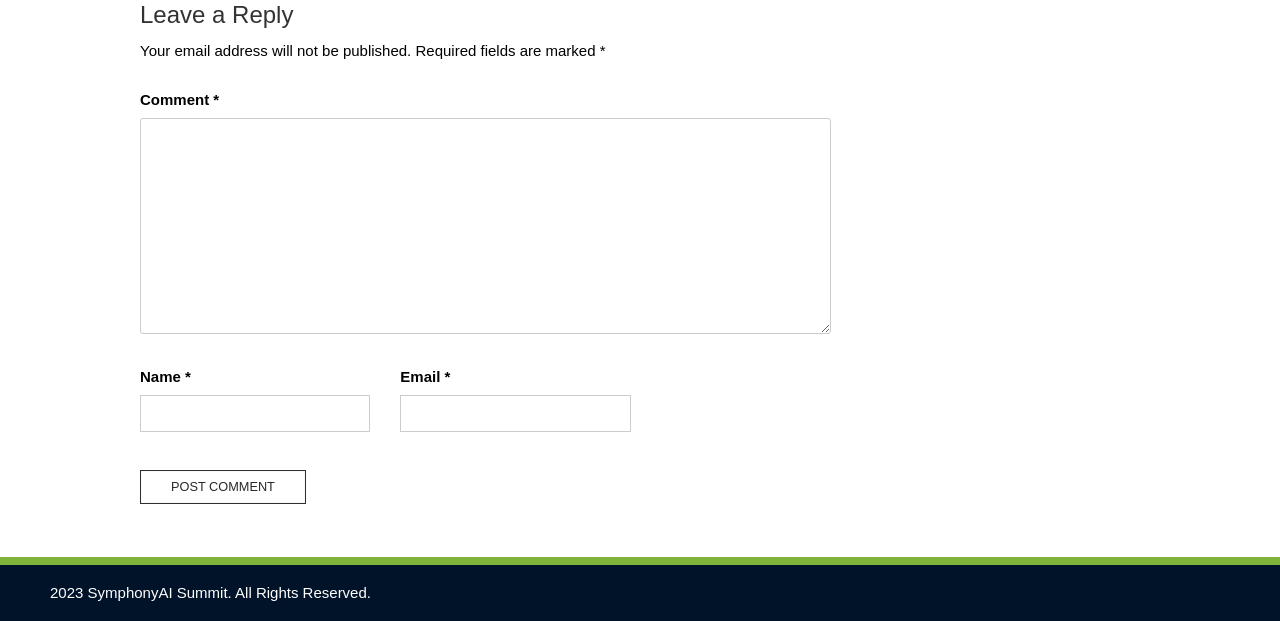Please answer the following query using a single word or phrase: 
What is the button at the bottom of the page for?

Post Comment